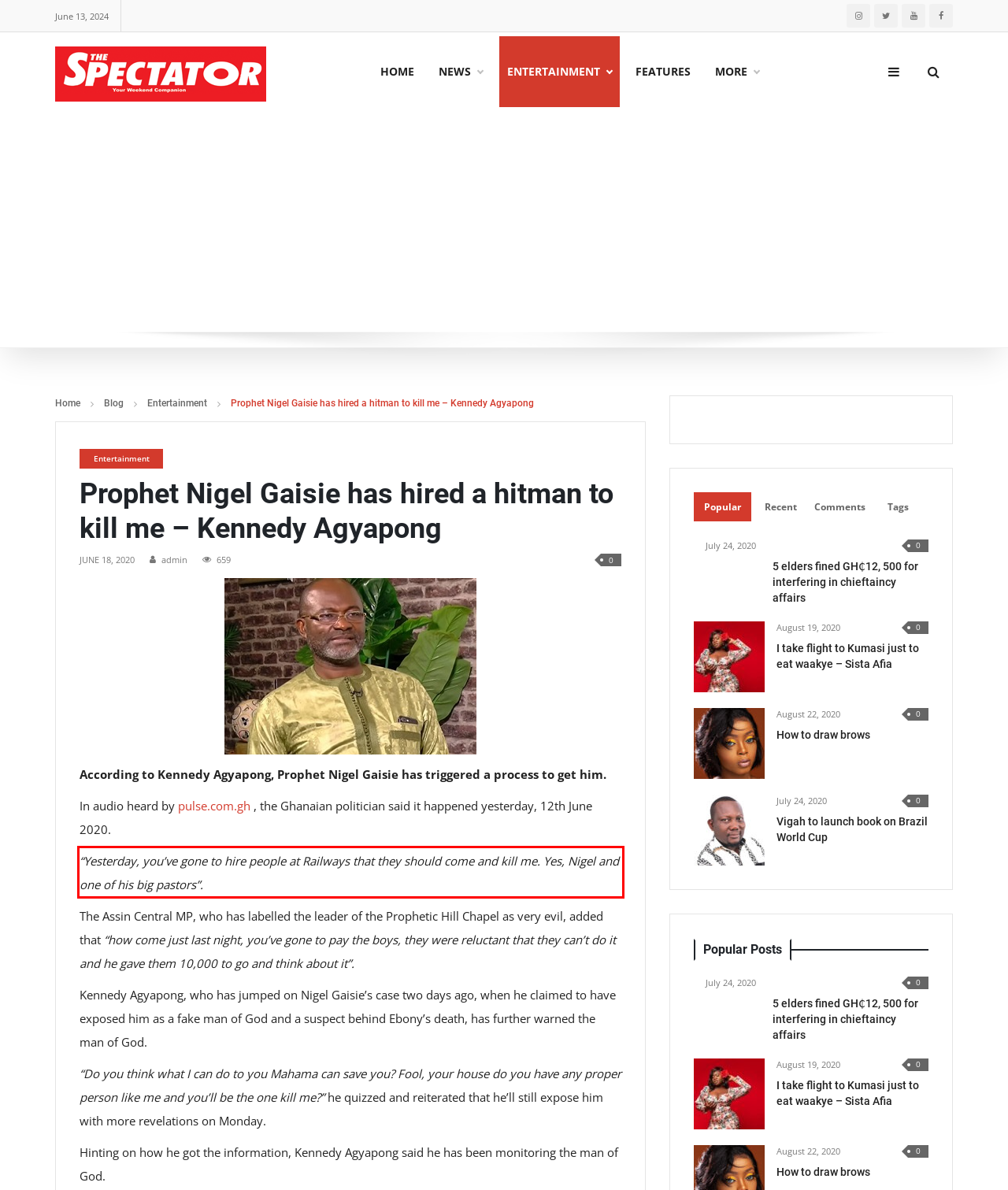Observe the screenshot of the webpage, locate the red bounding box, and extract the text content within it.

“Yesterday, you’ve gone to hire people at Railways that they should come and kill me. Yes, Nigel and one of his big pastors”.